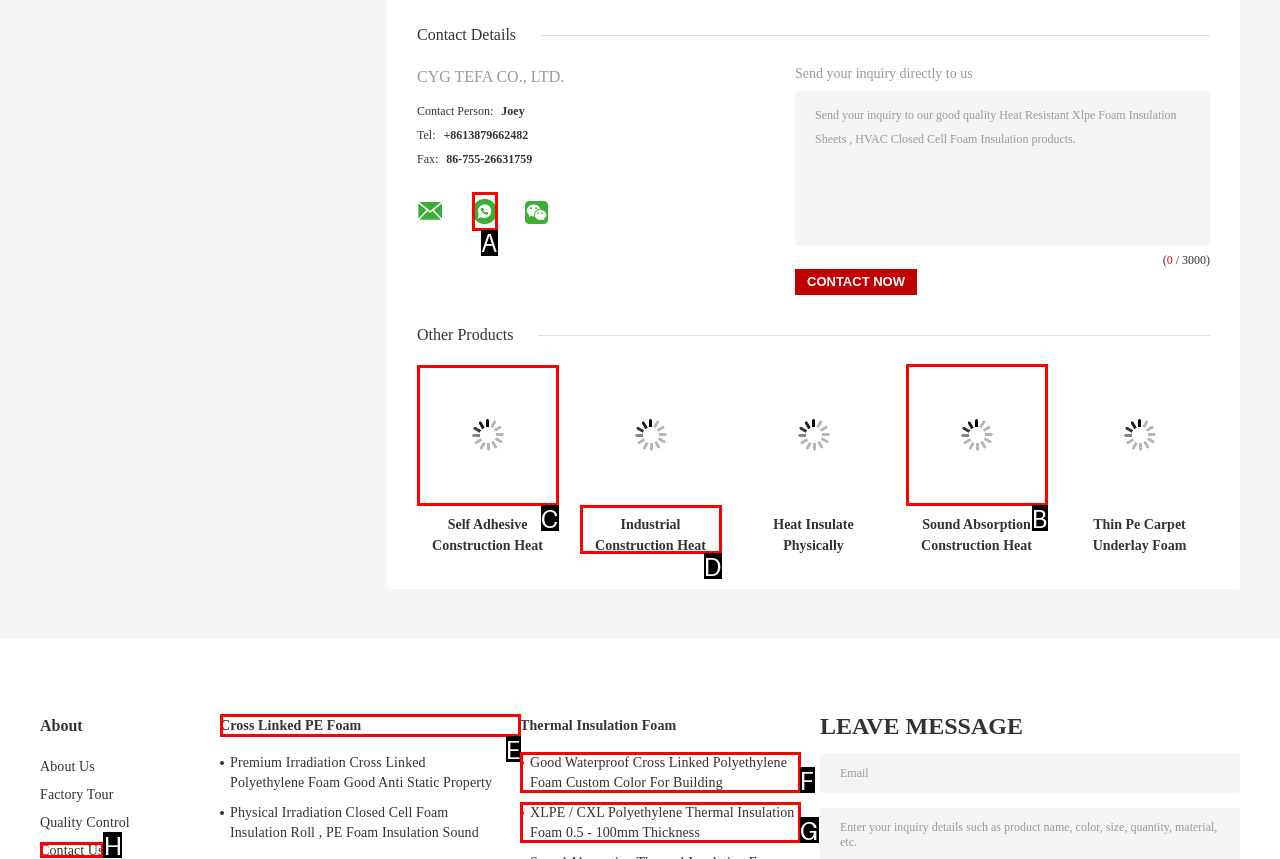Tell me which one HTML element I should click to complete the following task: Click the 'Self Adhesive Construction Heat Insulation Foam With Aluminium Foil One Side' link Answer with the option's letter from the given choices directly.

C